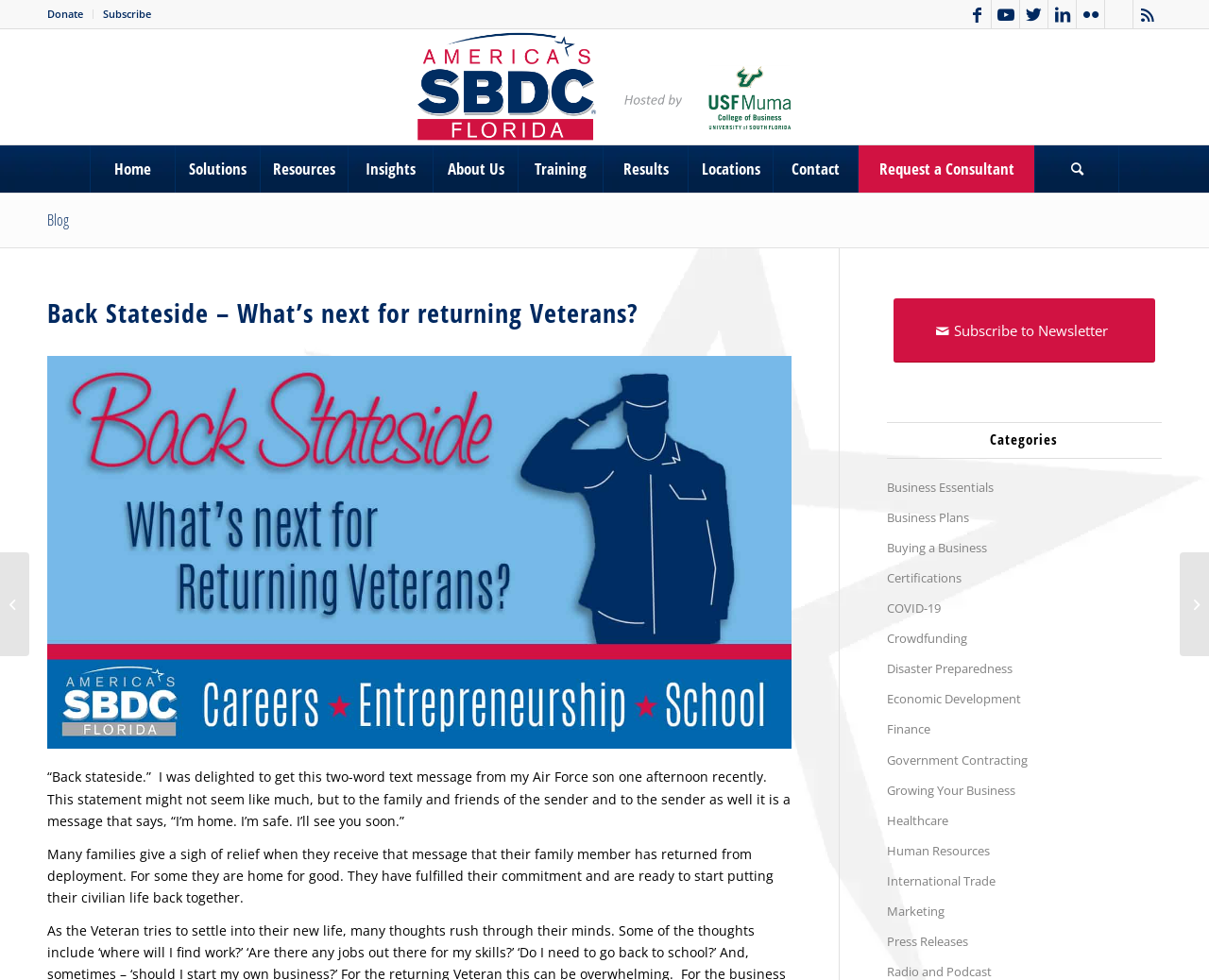Locate the bounding box coordinates of the clickable area needed to fulfill the instruction: "Donate".

[0.039, 0.0, 0.069, 0.028]